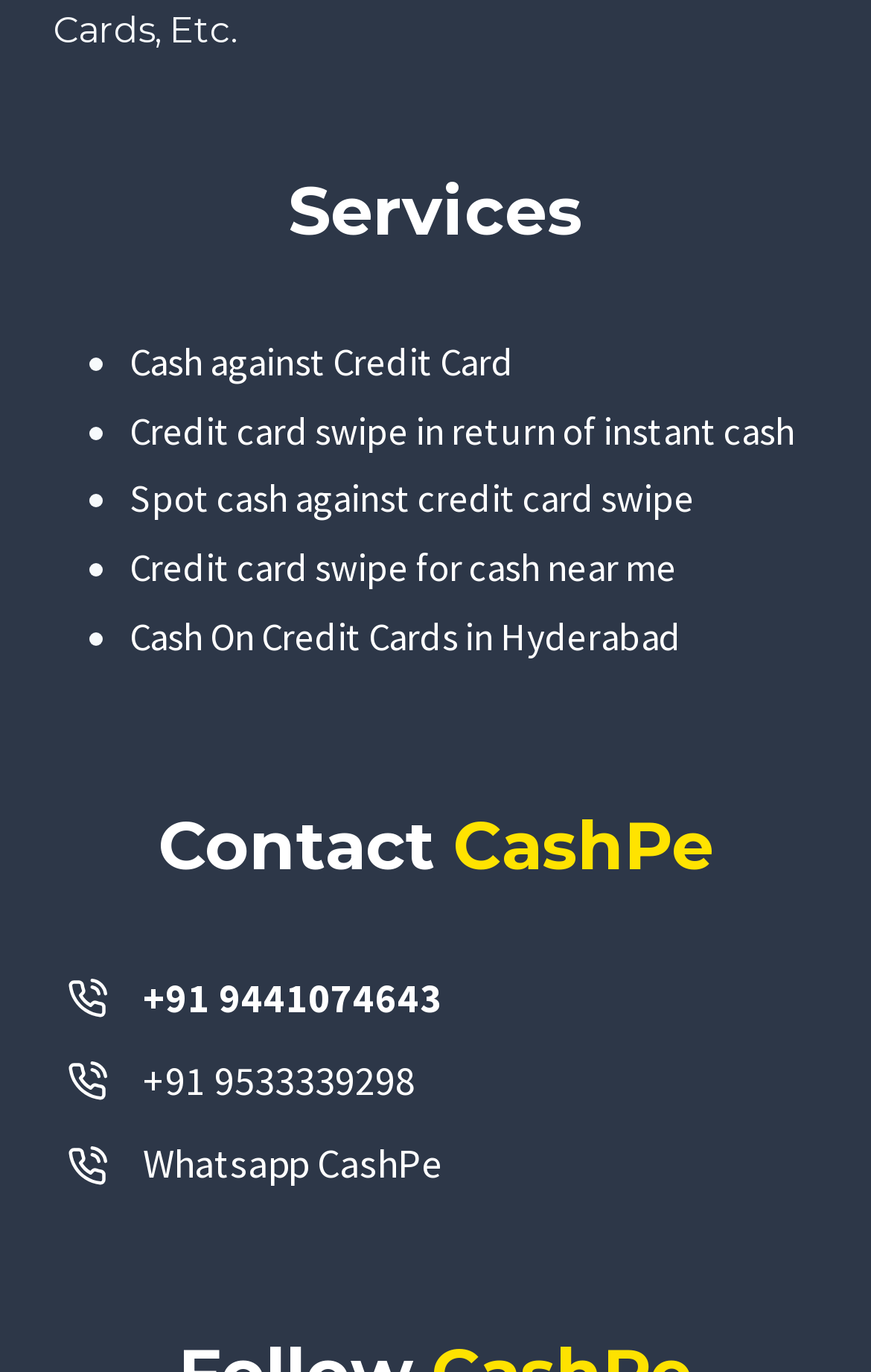Please find and report the bounding box coordinates of the element to click in order to perform the following action: "Learn more about 'Credit card swipe for cash near me'". The coordinates should be expressed as four float numbers between 0 and 1, in the format [left, top, right, bottom].

[0.149, 0.396, 0.777, 0.432]